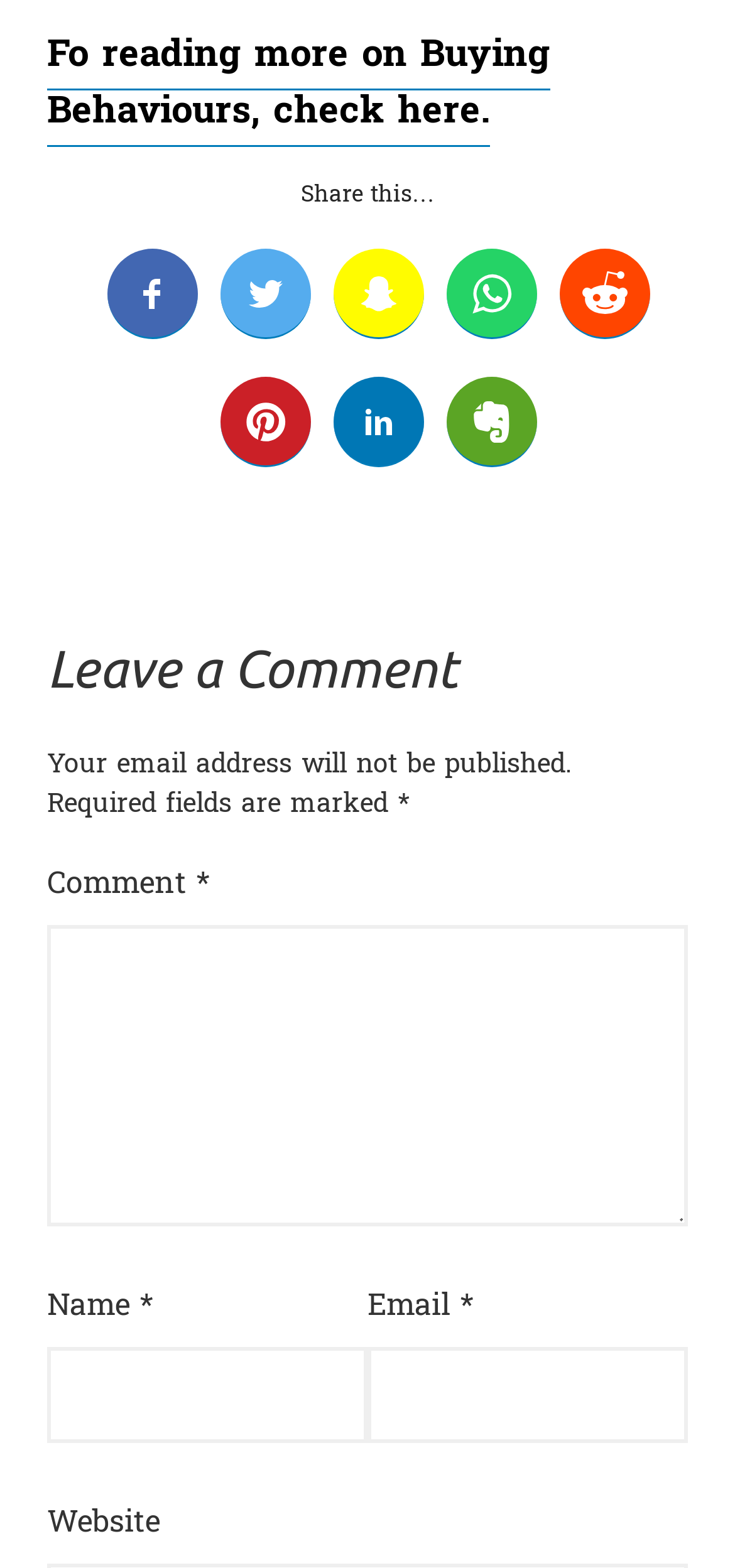Please identify the bounding box coordinates of the area that needs to be clicked to fulfill the following instruction: "Click on the 'Website' field."

[0.064, 0.953, 0.218, 0.987]